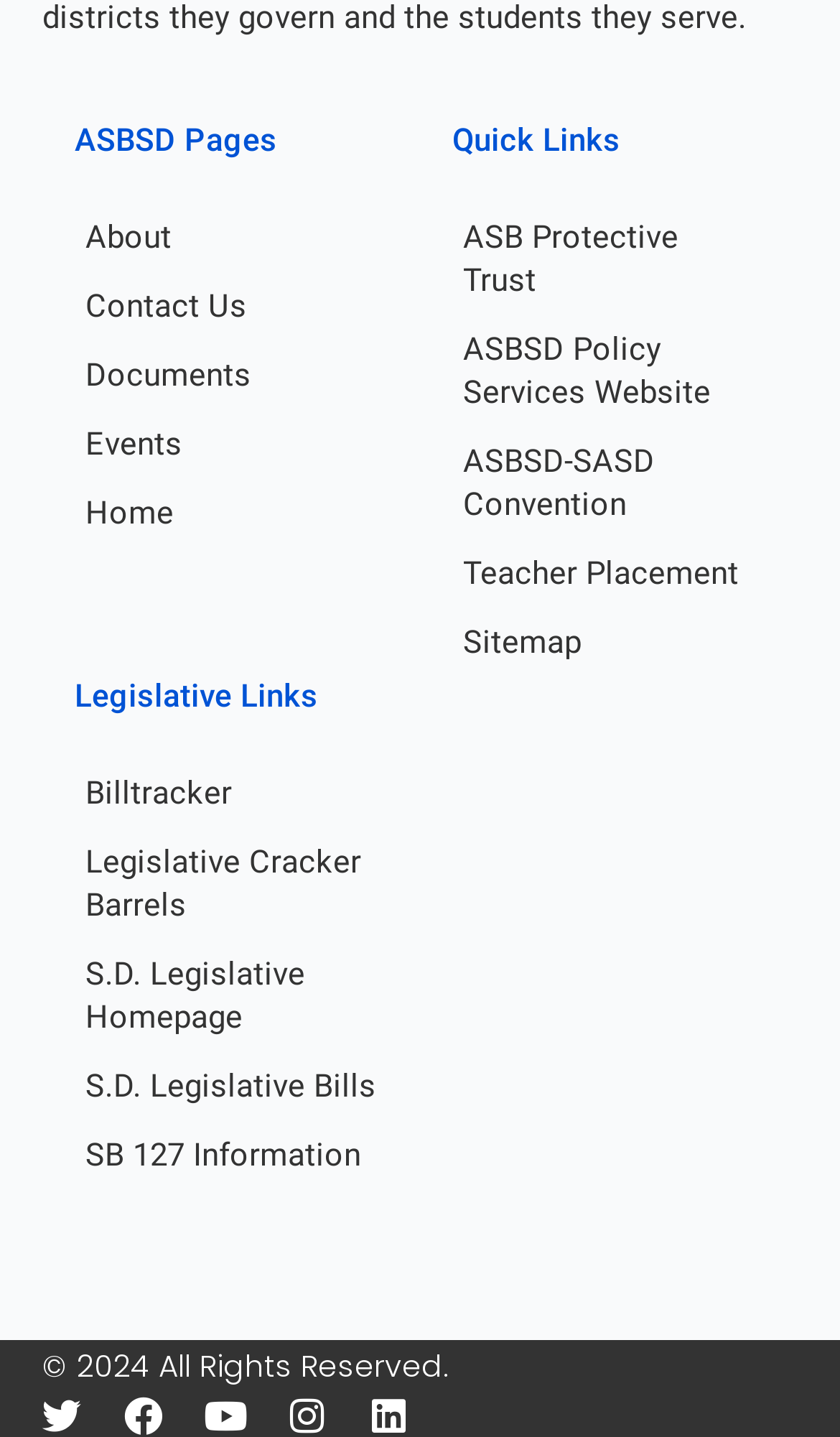By analyzing the image, answer the following question with a detailed response: What is the purpose of the 'Quick Links' section?

The 'Quick Links' section contains links to various pages such as 'ASB Protective Trust', 'ASBSD Policy Services Website', and 'Teacher Placement', which suggests that it provides shortcuts to frequently accessed pages or important resources.